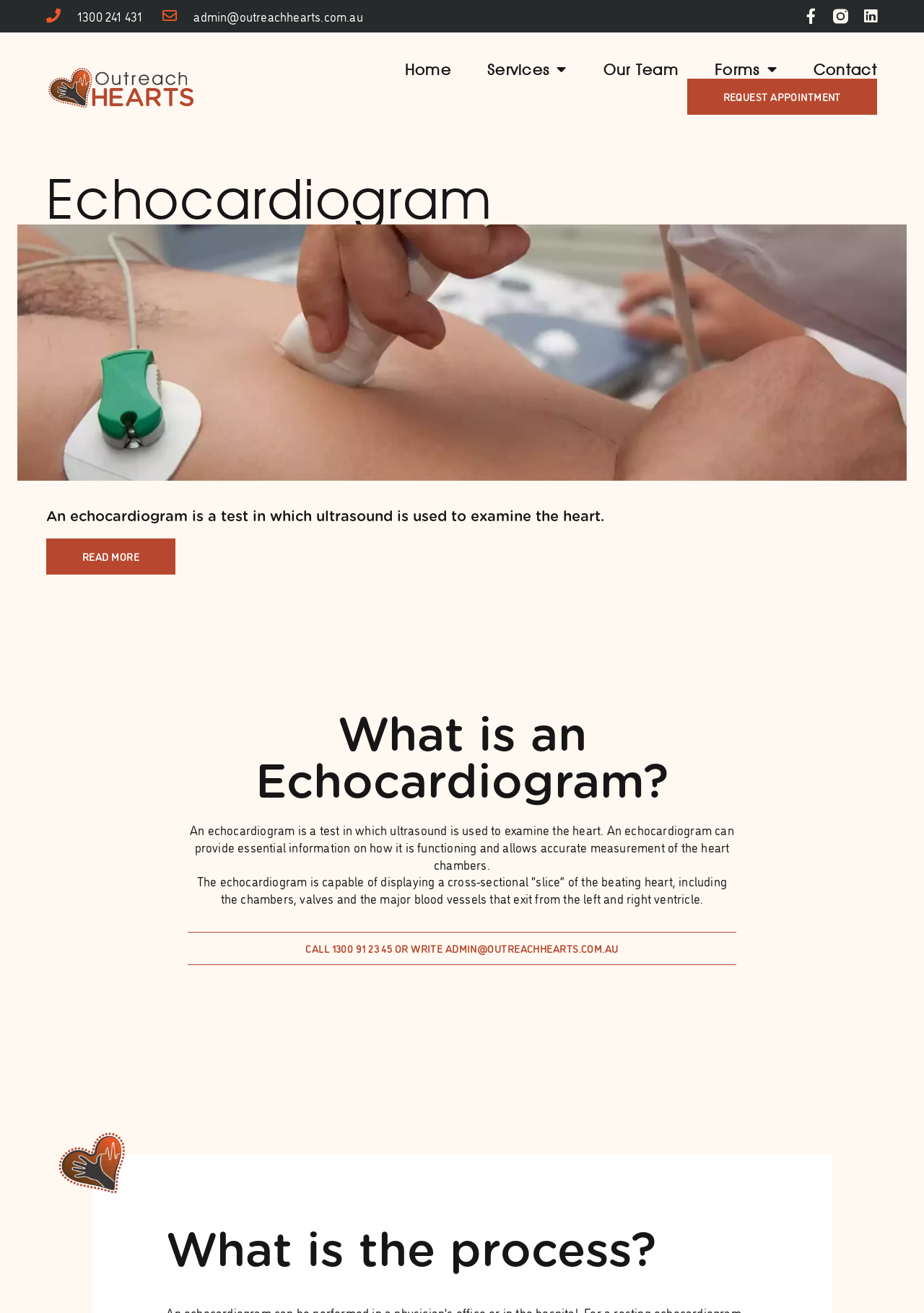Analyze the image and provide a detailed answer to the question: What is displayed by the echocardiogram?

The echocardiogram is capable of displaying a cross-sectional 'slice' of the beating heart, including the chambers, valves, and the major blood vessels that exit from the left and right ventricle, as stated on the webpage.